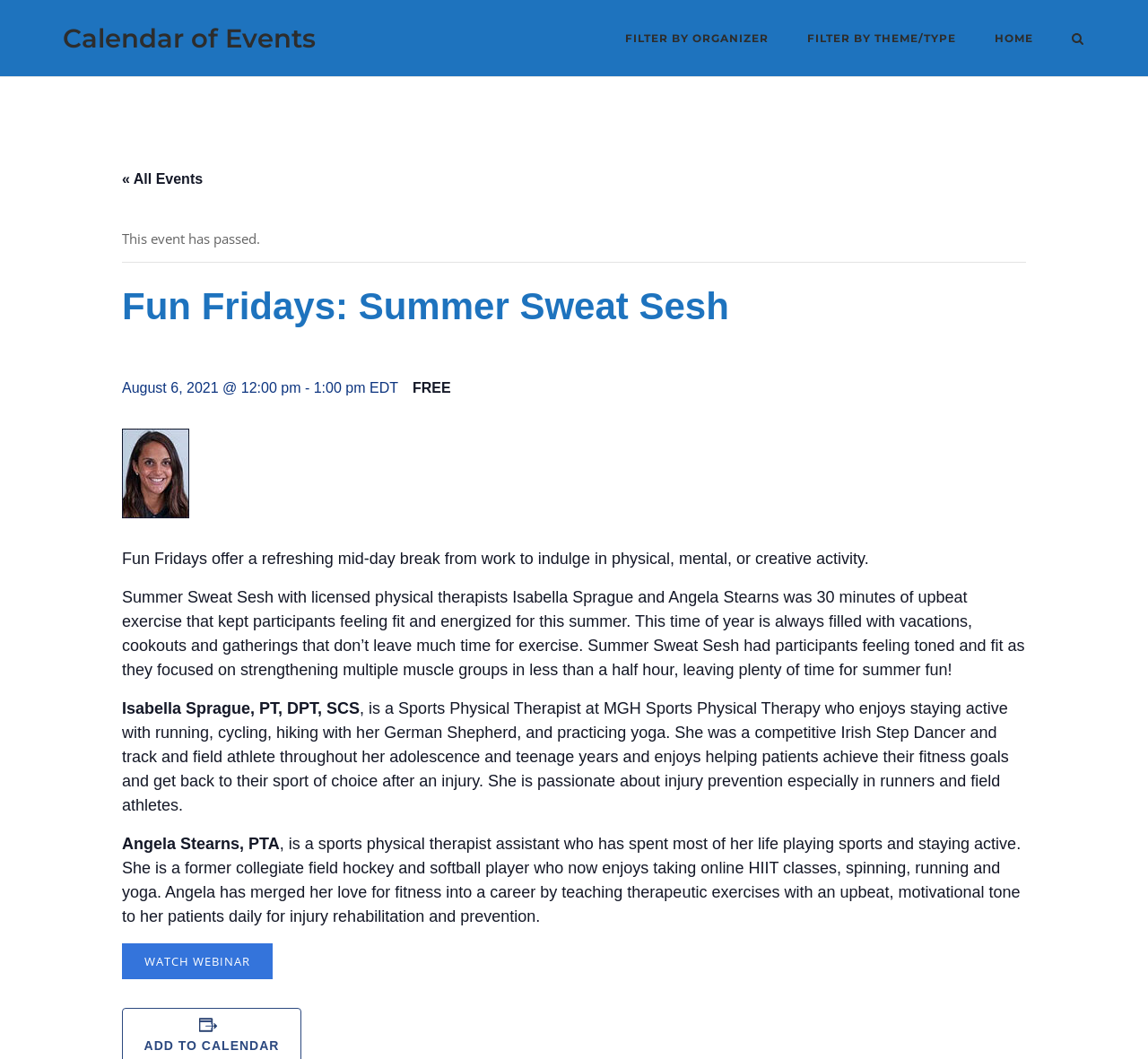Bounding box coordinates are specified in the format (top-left x, top-left y, bottom-right x, bottom-right y). All values are floating point numbers bounded between 0 and 1. Please provide the bounding box coordinate of the region this sentence describes: Home

[0.866, 0.029, 0.9, 0.048]